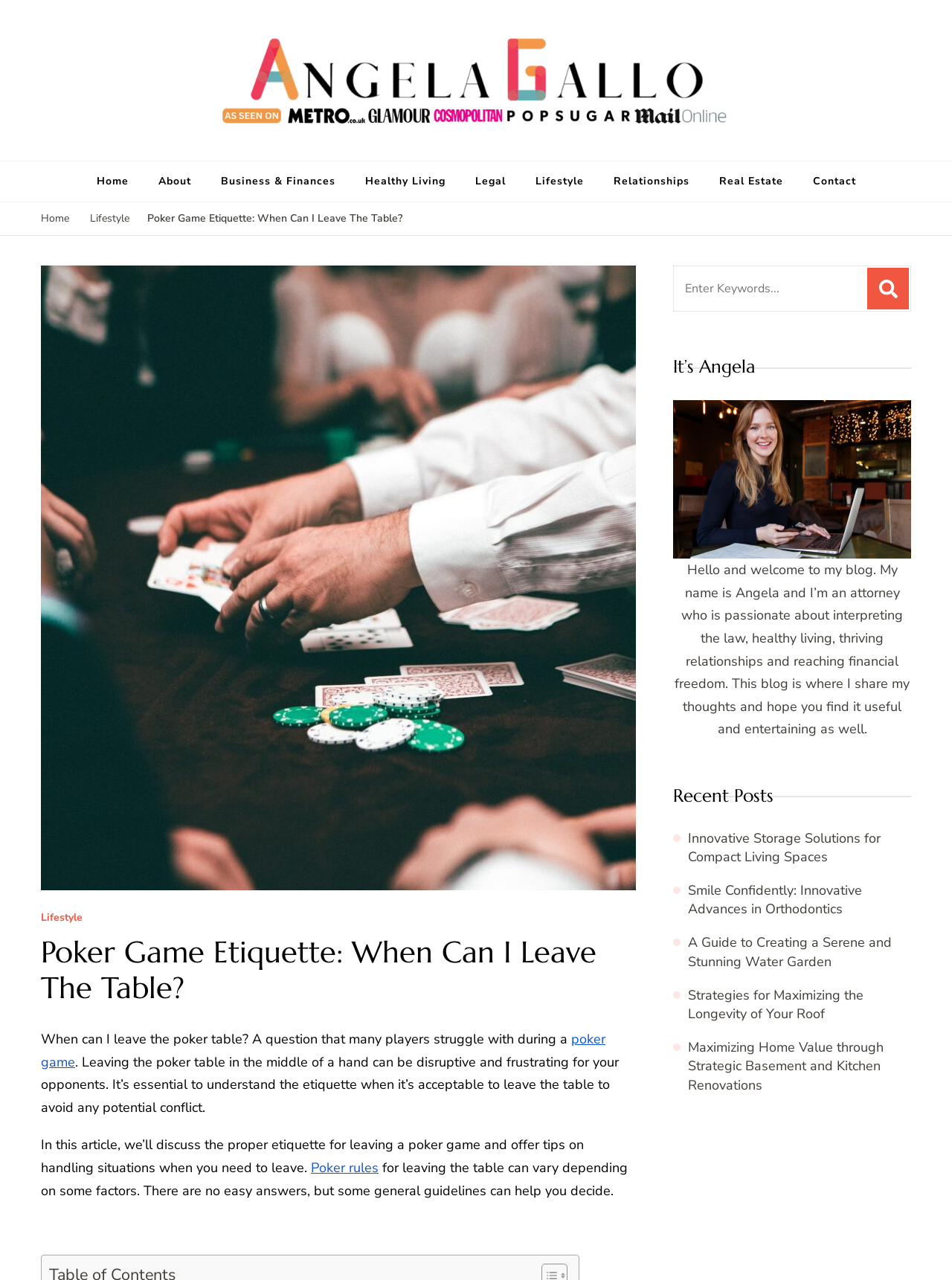Can you identify the bounding box coordinates of the clickable region needed to carry out this instruction: 'search for keywords'? The coordinates should be four float numbers within the range of 0 to 1, stated as [left, top, right, bottom].

[0.708, 0.208, 0.909, 0.243]